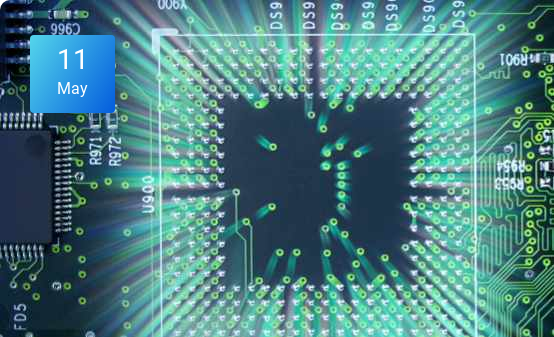What is the purpose of the green and silver traces?
Based on the image, answer the question in a detailed manner.

The green and silver traces surrounding the microchip serve as a complex network of connections essential for the functionality of the PCB, allowing the microchip to power various electronic devices.